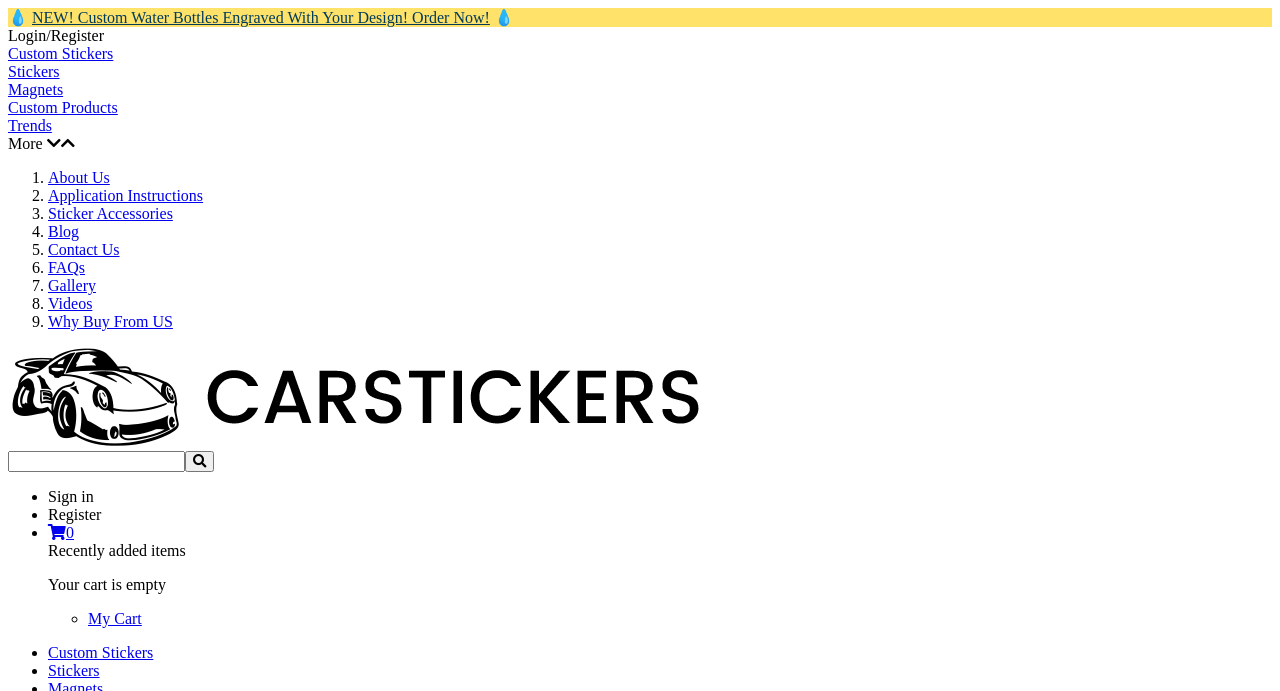Determine the bounding box coordinates of the clickable region to execute the instruction: "Search for something". The coordinates should be four float numbers between 0 and 1, denoted as [left, top, right, bottom].

[0.006, 0.653, 0.994, 0.683]